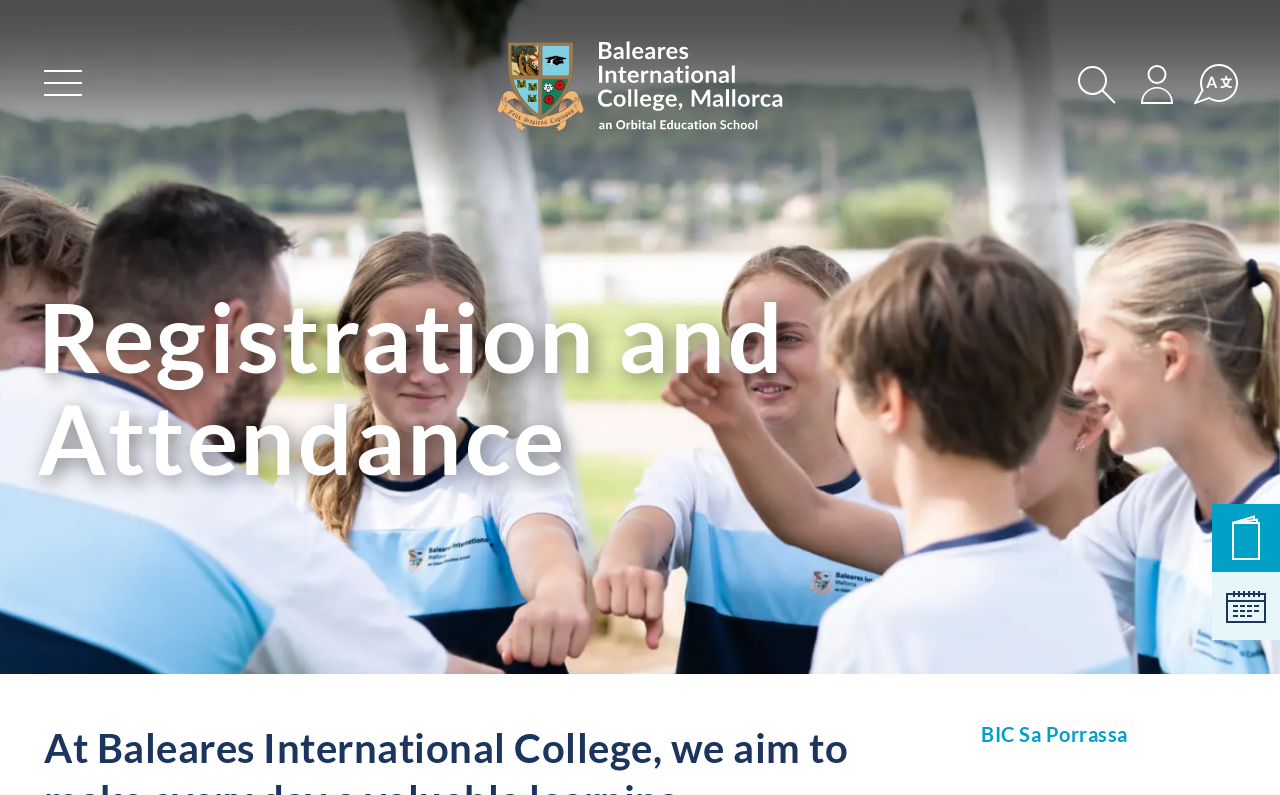Determine the main heading text of the webpage.

Registration and Attendance